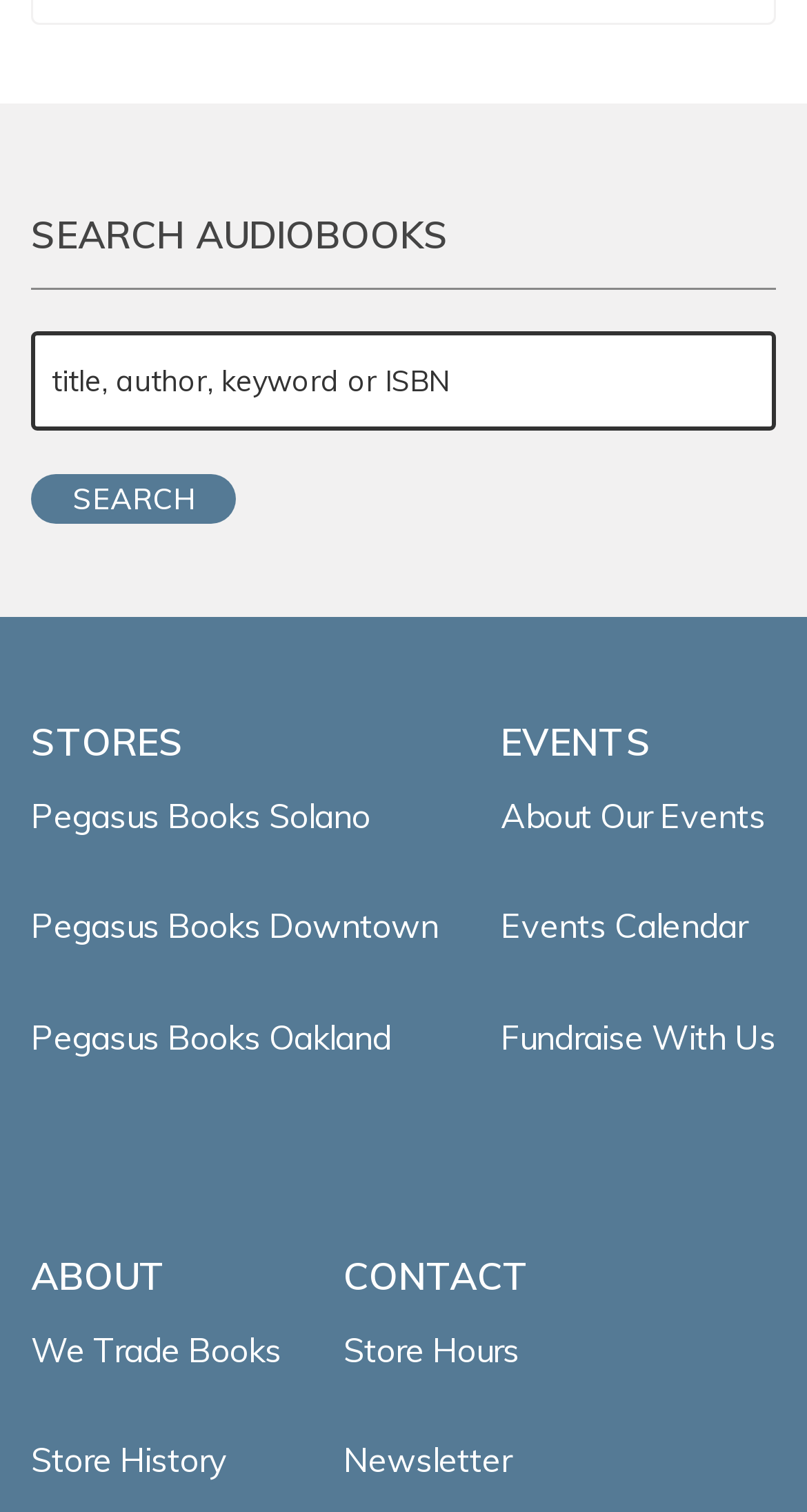What is the first link under the 'EVENTS' section?
Answer the question with as much detail as you can, using the image as a reference.

Under the 'EVENTS' heading, there are three links listed: 'About Our Events', 'Events Calendar', and 'Fundraise With Us', with 'About Our Events' being the first one.